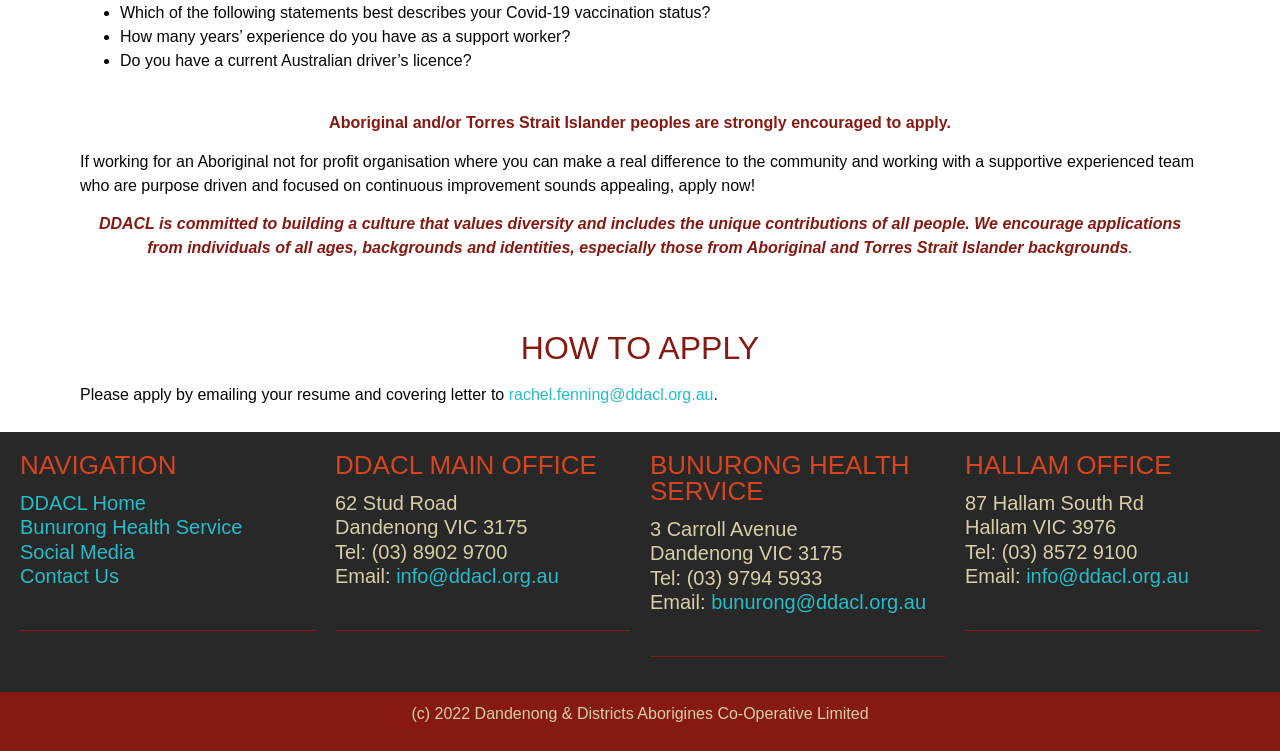What is the address of the Hallam office?
Based on the image, provide your answer in one word or phrase.

87 Hallam South Rd, Hallam VIC 3976